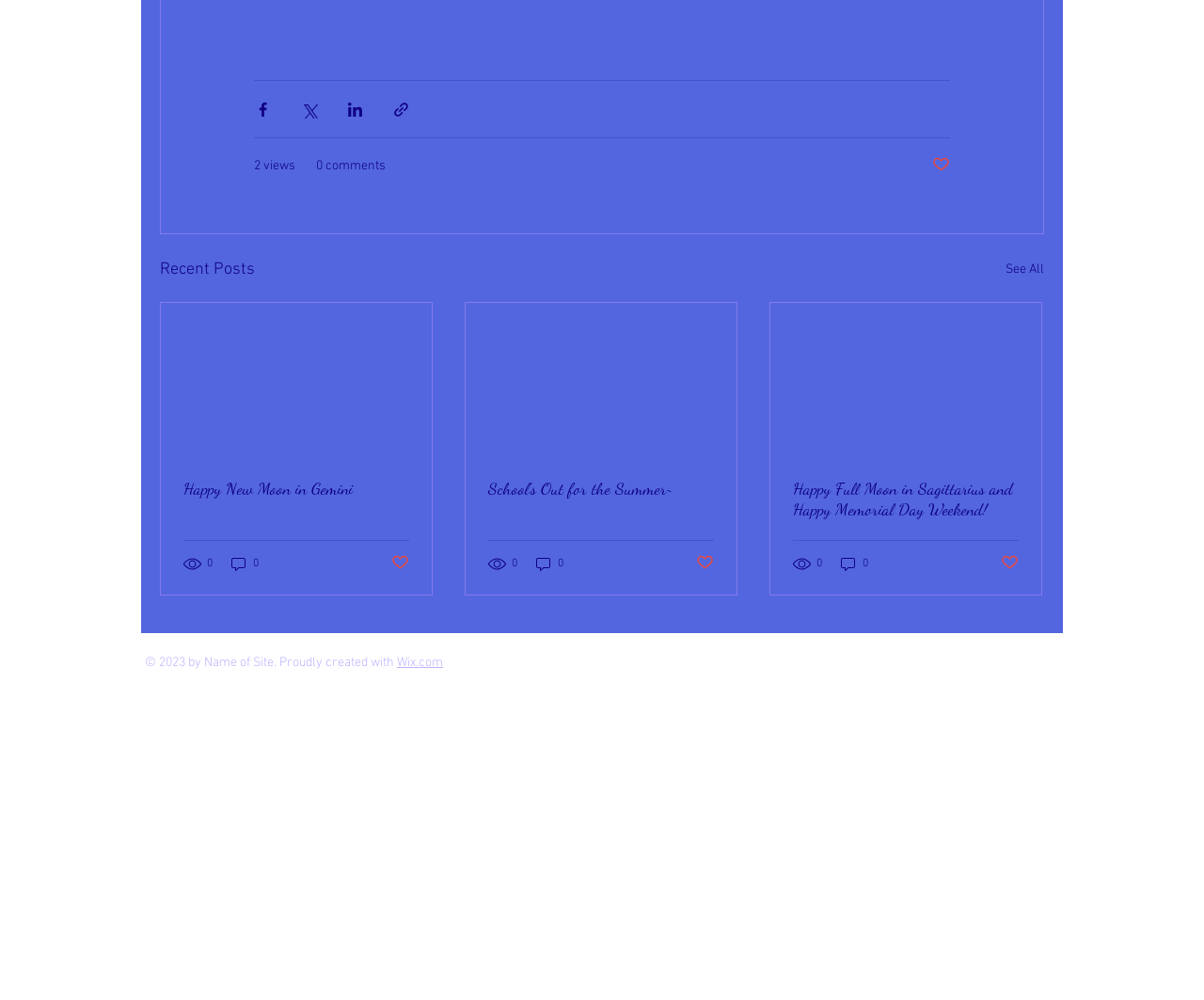Using the element description: "aria-label="Instagram Social Icon"", determine the bounding box coordinates. The coordinates should be in the format [left, top, right, bottom], with values between 0 and 1.

[0.864, 0.662, 0.884, 0.685]